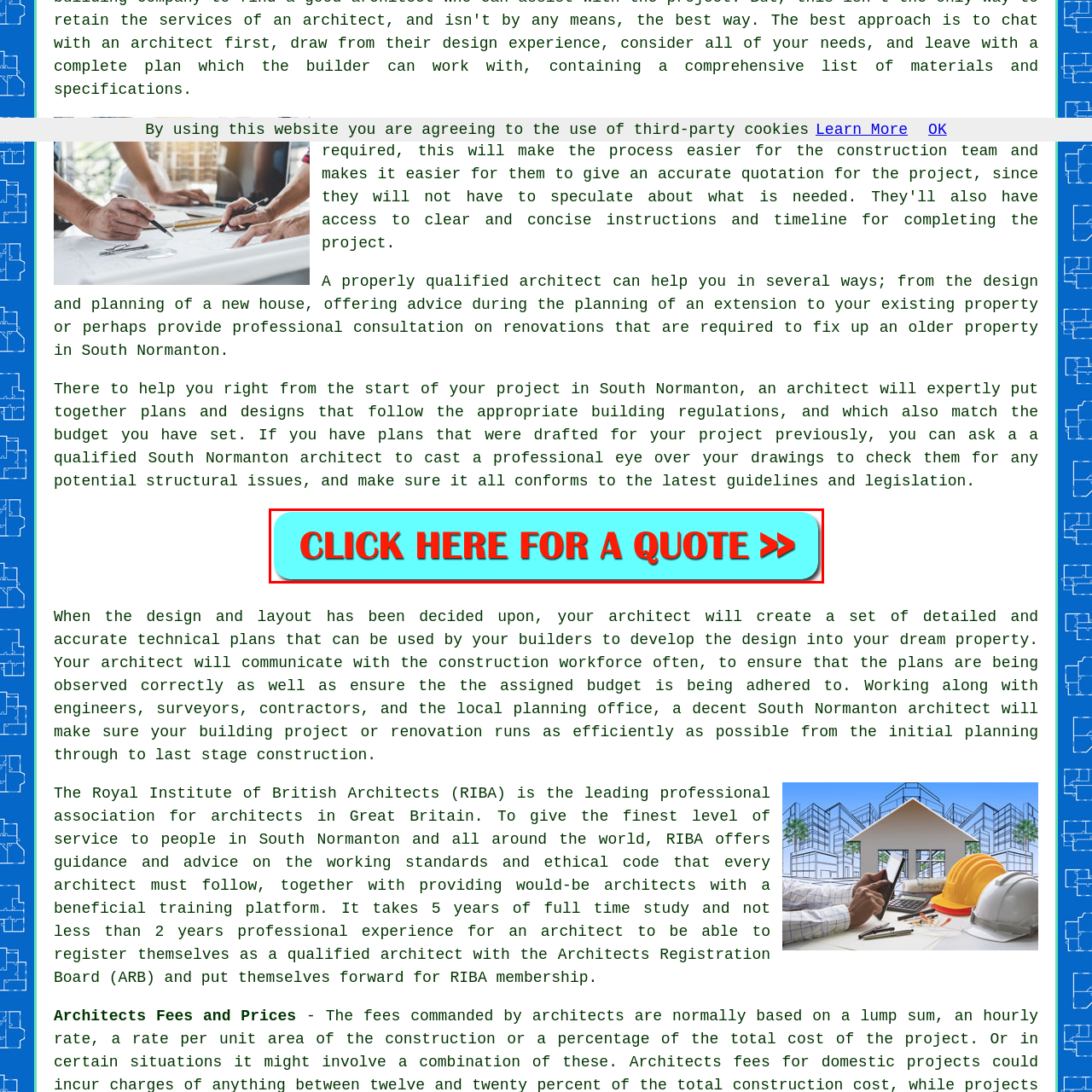What type of projects can the architects provide services for?
Please examine the image highlighted within the red bounding box and respond to the question using a single word or phrase based on the image.

new home designs, renovations, and professional consultations